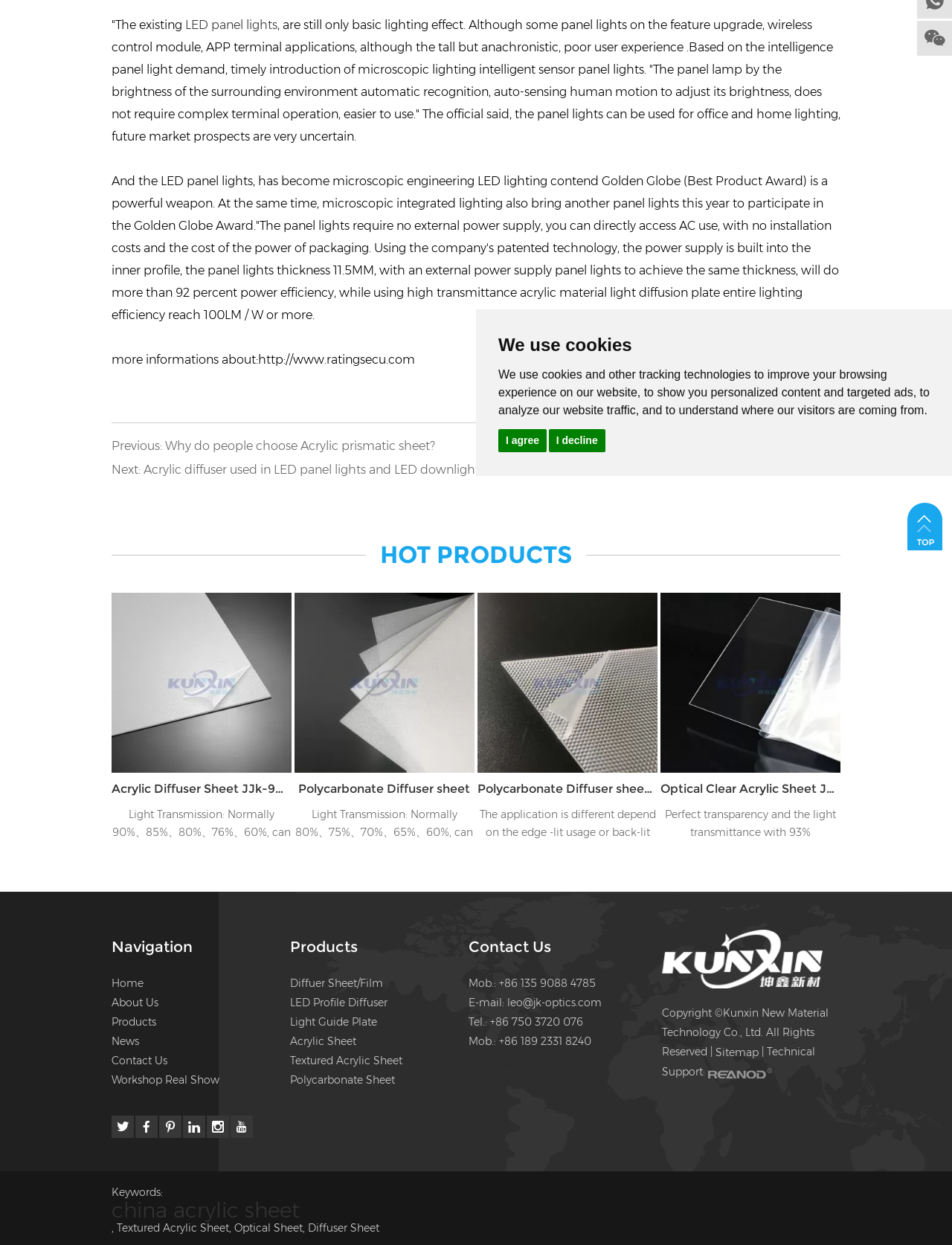Determine the bounding box of the UI component based on this description: "Optical Sheet". The bounding box coordinates should be four float values between 0 and 1, i.e., [left, top, right, bottom].

[0.246, 0.981, 0.318, 0.991]